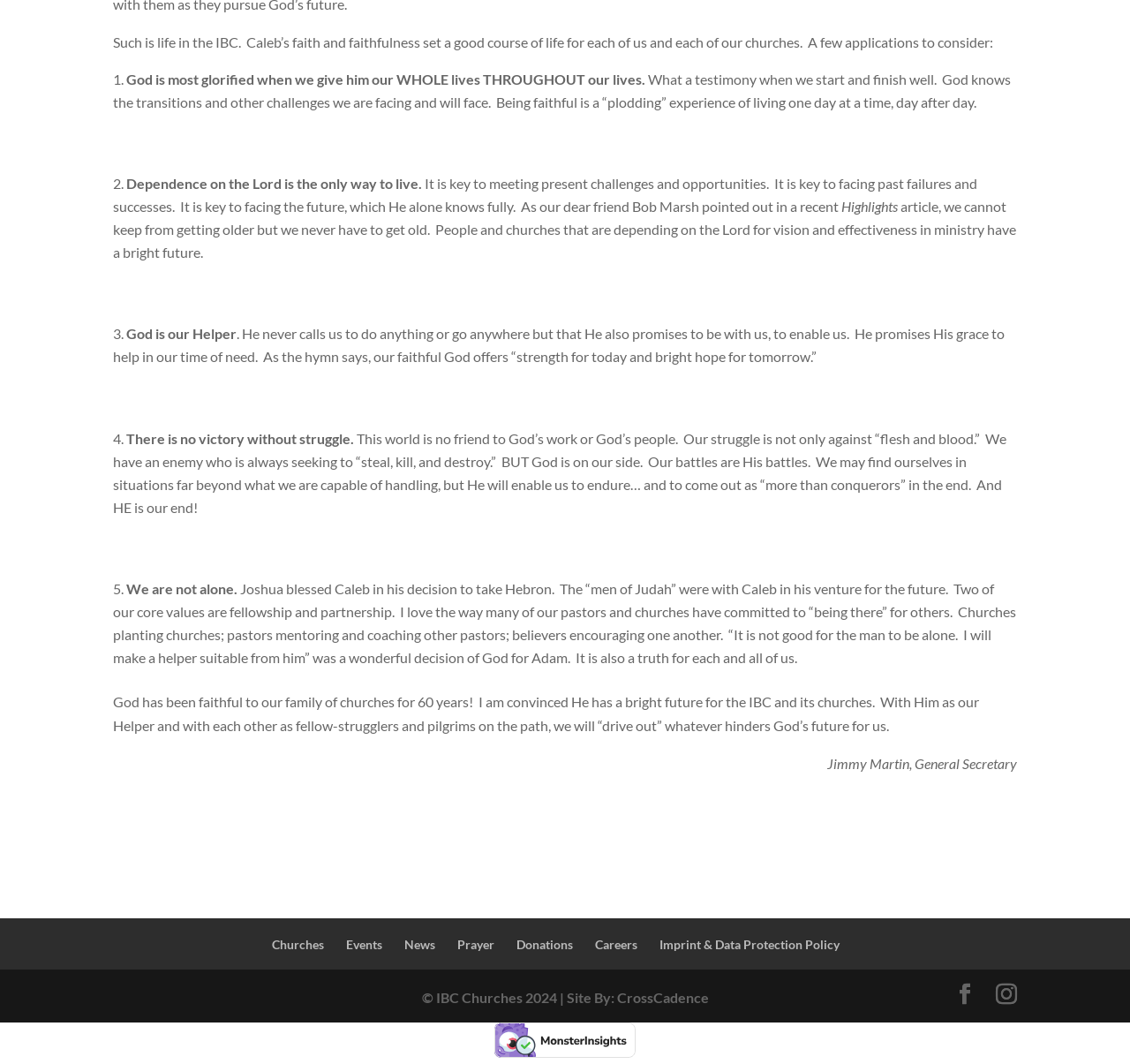Extract the bounding box coordinates for the described element: "Imprint & Data Protection Policy". The coordinates should be represented as four float numbers between 0 and 1: [left, top, right, bottom].

[0.583, 0.881, 0.743, 0.895]